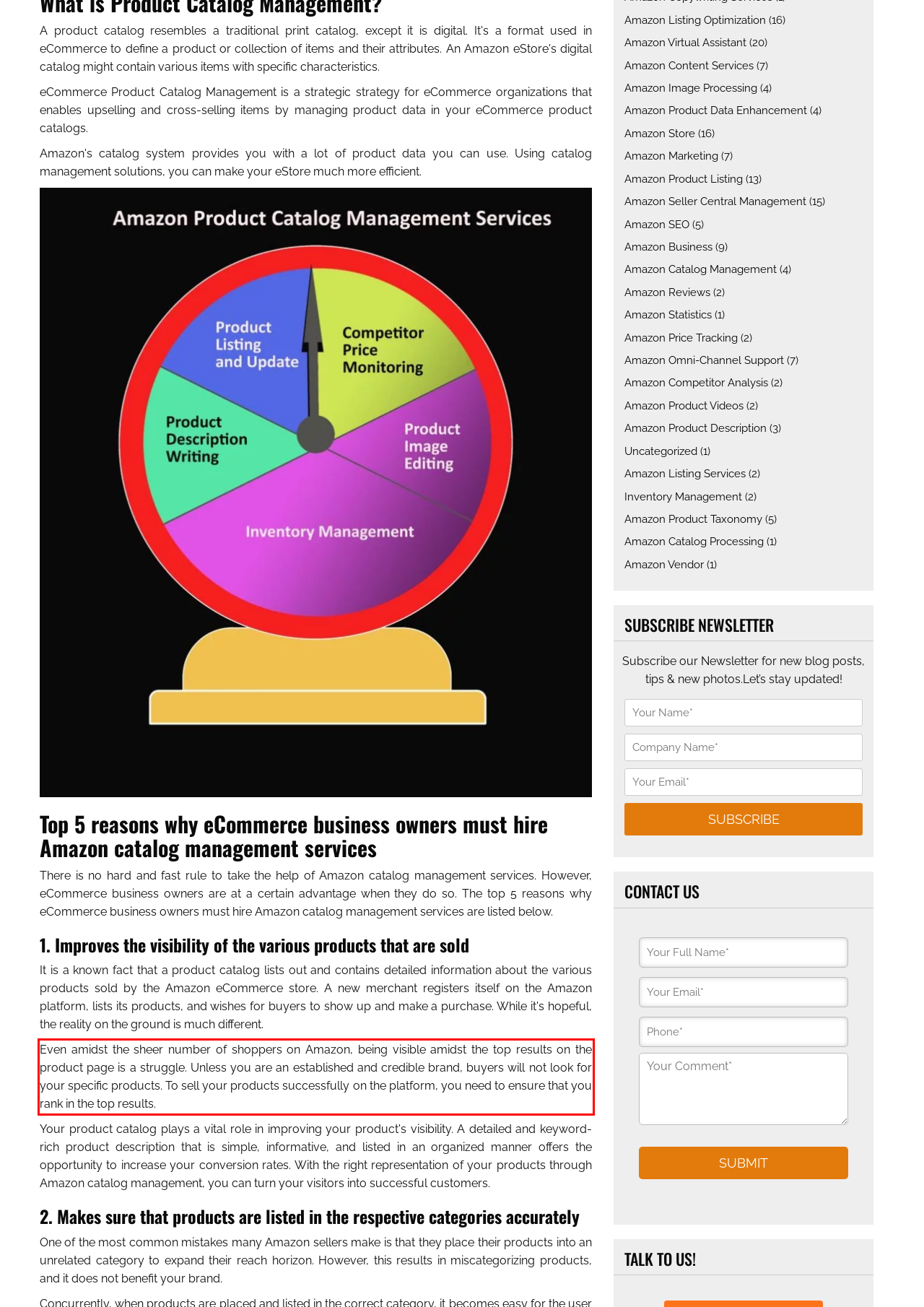Please look at the screenshot provided and find the red bounding box. Extract the text content contained within this bounding box.

Even amidst the sheer number of shoppers on Amazon, being visible amidst the top results on the product page is a struggle. Unless you are an established and credible brand, buyers will not look for your specific products. To sell your products successfully on the platform, you need to ensure that you rank in the top results.